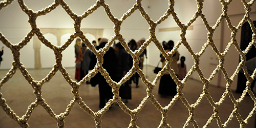What is the color of the gallery walls?
Based on the screenshot, provide your answer in one word or phrase.

Soft, neutral